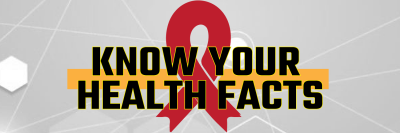What is the purpose of the image?
Please give a detailed and thorough answer to the question, covering all relevant points.

The caption emphasizes the importance of being informed about health issues and encourages proactive engagement with personal well-being, indicating that the purpose of the image is to promote health awareness and encourage individuals to take action.